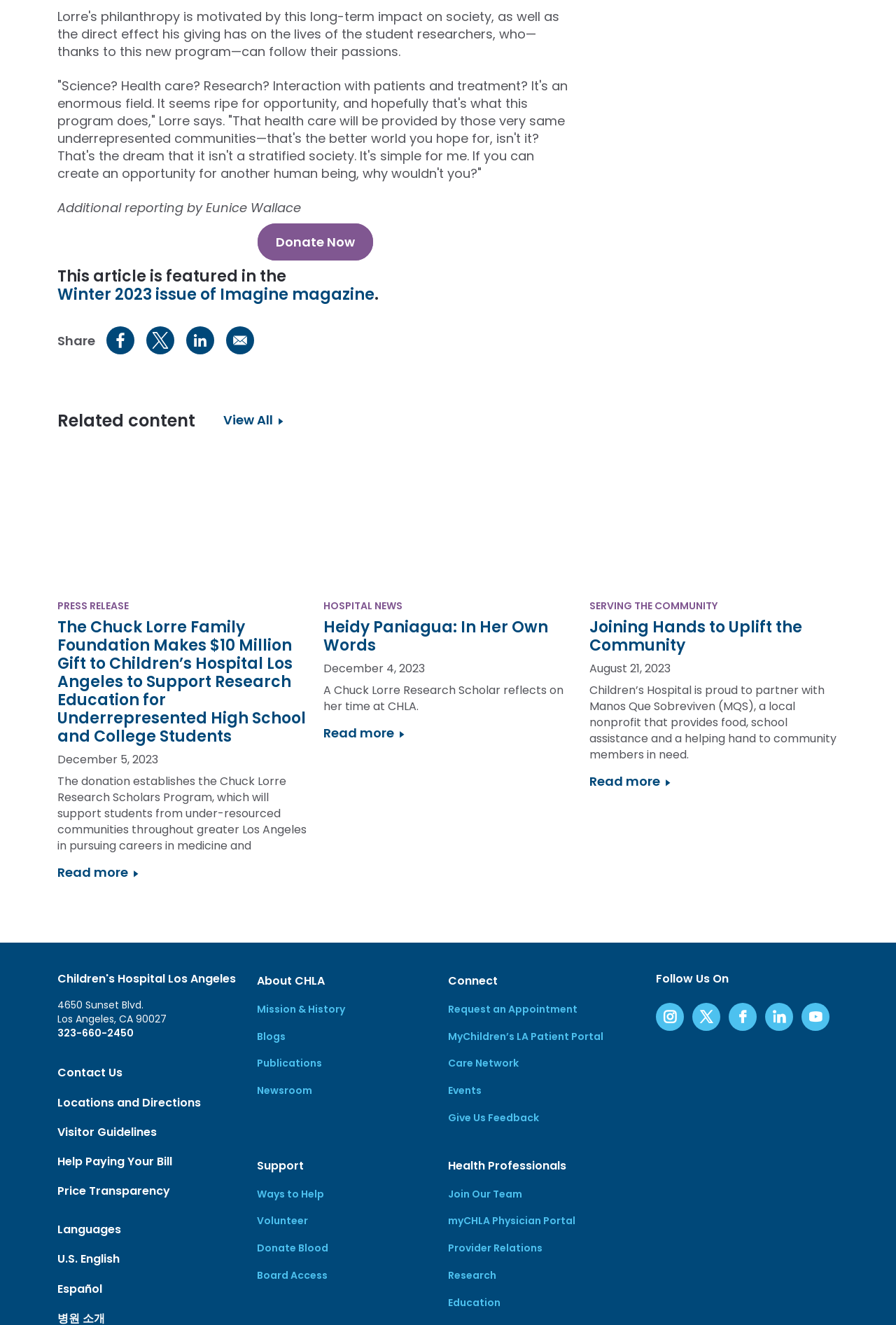Please provide the bounding box coordinates in the format (top-left x, top-left y, bottom-right x, bottom-right y). Remember, all values are floating point numbers between 0 and 1. What is the bounding box coordinate of the region described as: MyChildren’s LA Patient Portal

[0.5, 0.777, 0.673, 0.787]